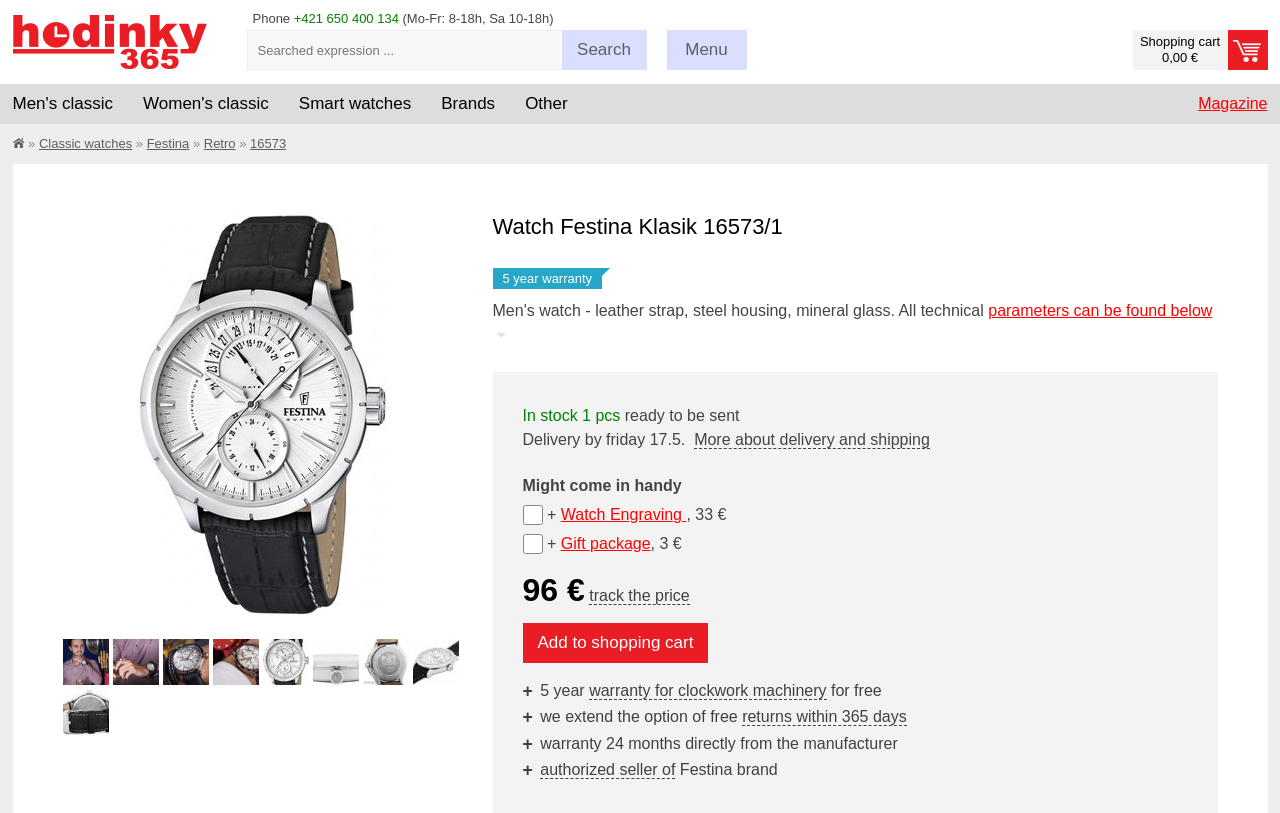What is the brand of the watch?
From the details in the image, provide a complete and detailed answer to the question.

I found the answer by looking at the text 'Festina Klasik 16573/1' which is the title of the watch, and also by seeing the text 'Festina brand' at the bottom of the page.